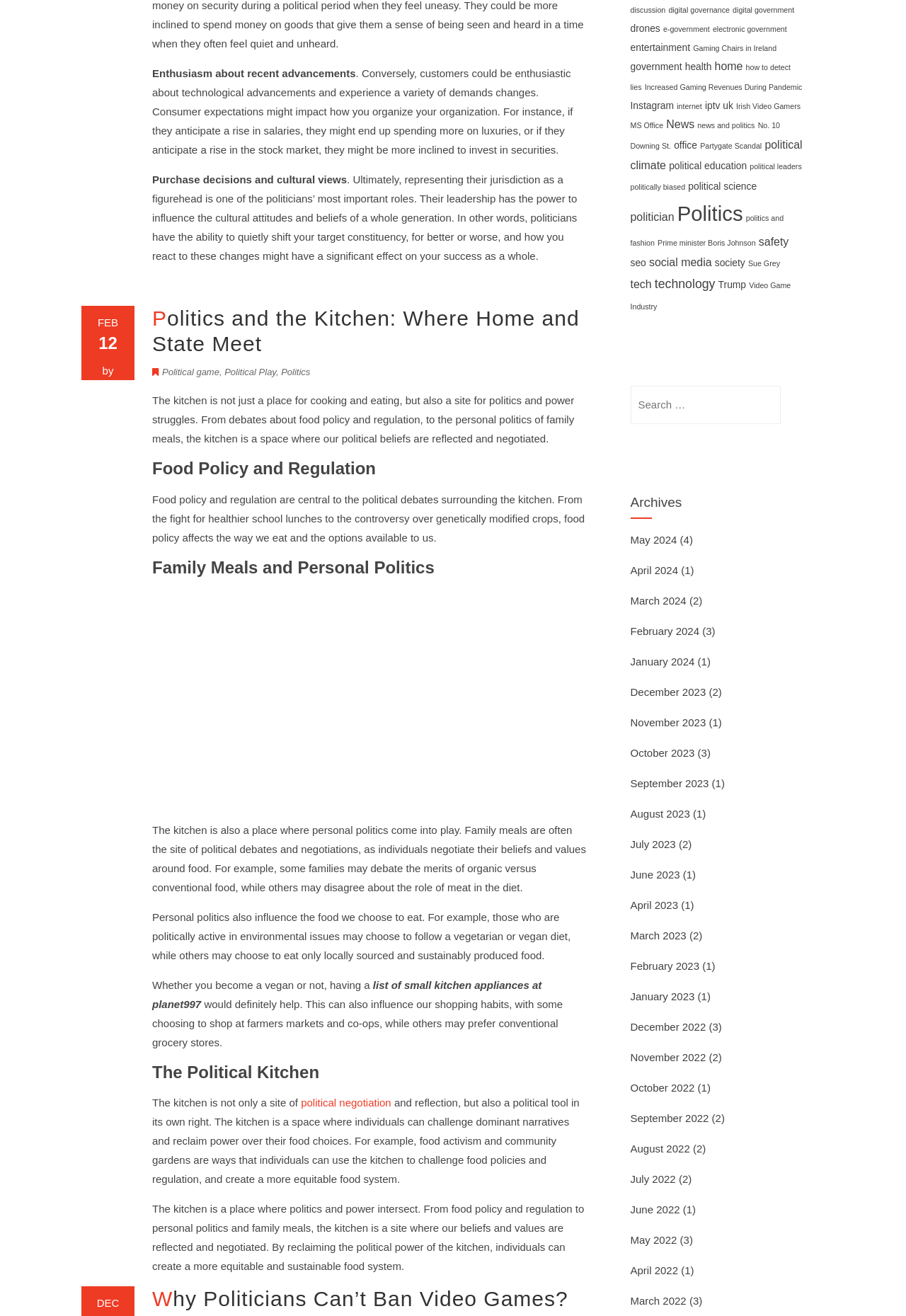Can you show the bounding box coordinates of the region to click on to complete the task described in the instruction: "Click on the link 'Politics'"?

[0.31, 0.279, 0.342, 0.287]